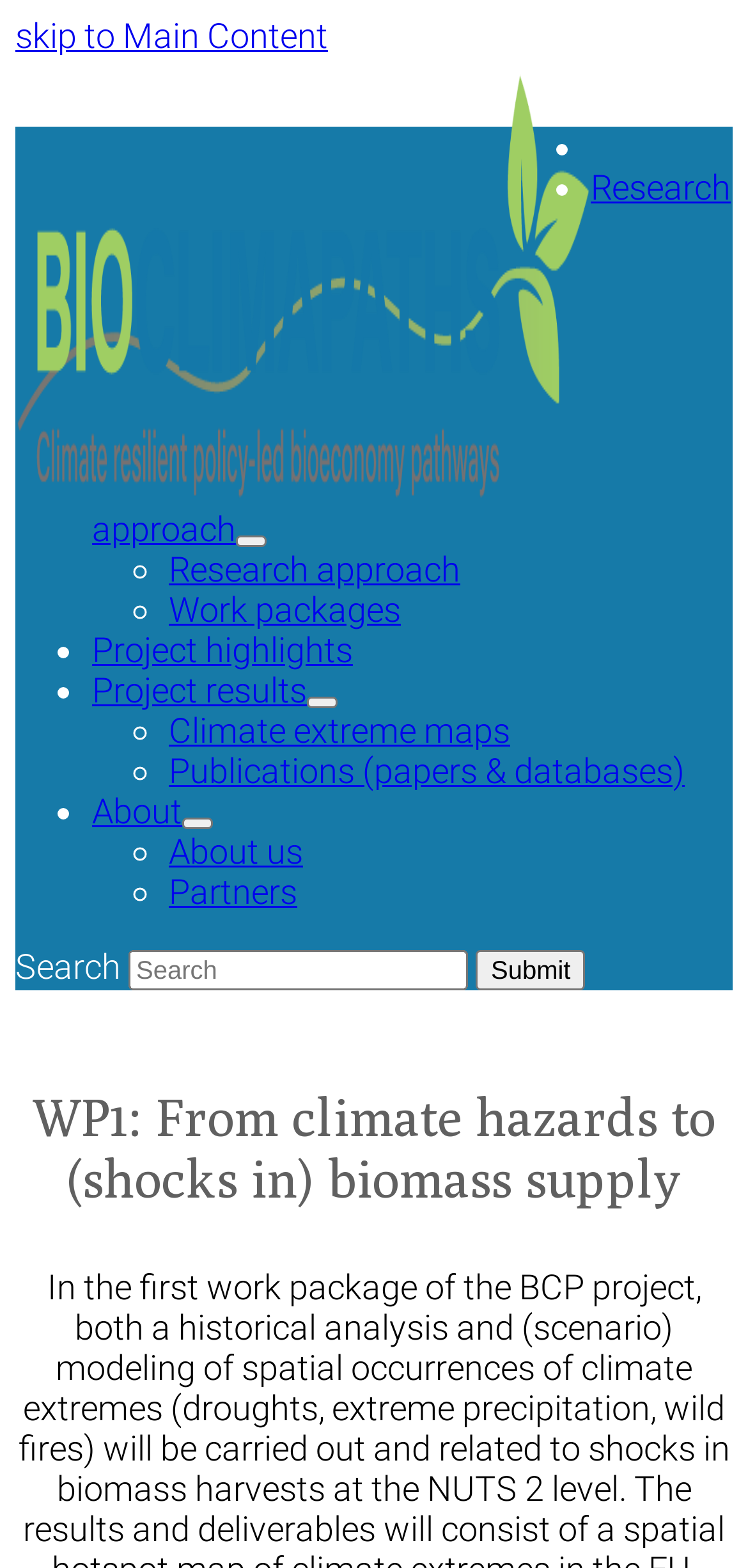Using the webpage screenshot, find the UI element described by Climate extreme maps. Provide the bounding box coordinates in the format (top-left x, top-left y, bottom-right x, bottom-right y), ensuring all values are floating point numbers between 0 and 1.

[0.226, 0.453, 0.682, 0.479]